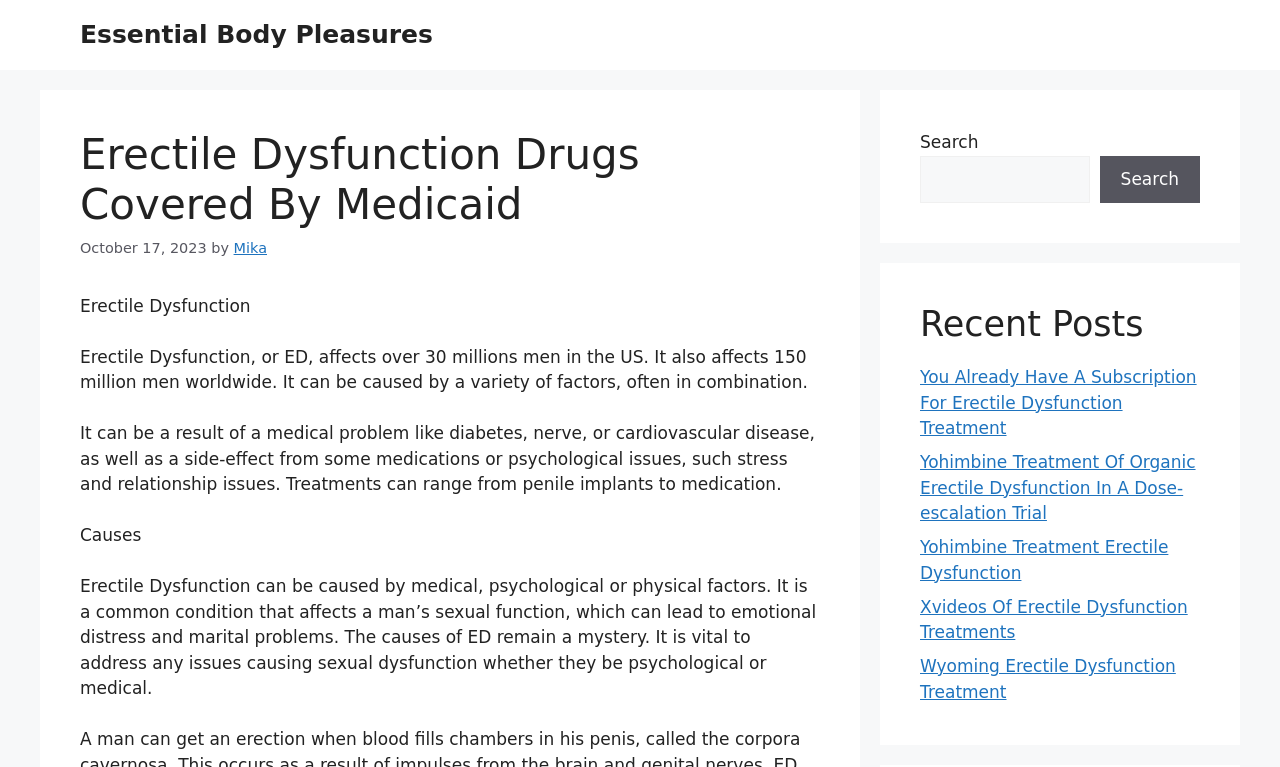Use a single word or phrase to answer the following:
How many recent posts are listed?

5